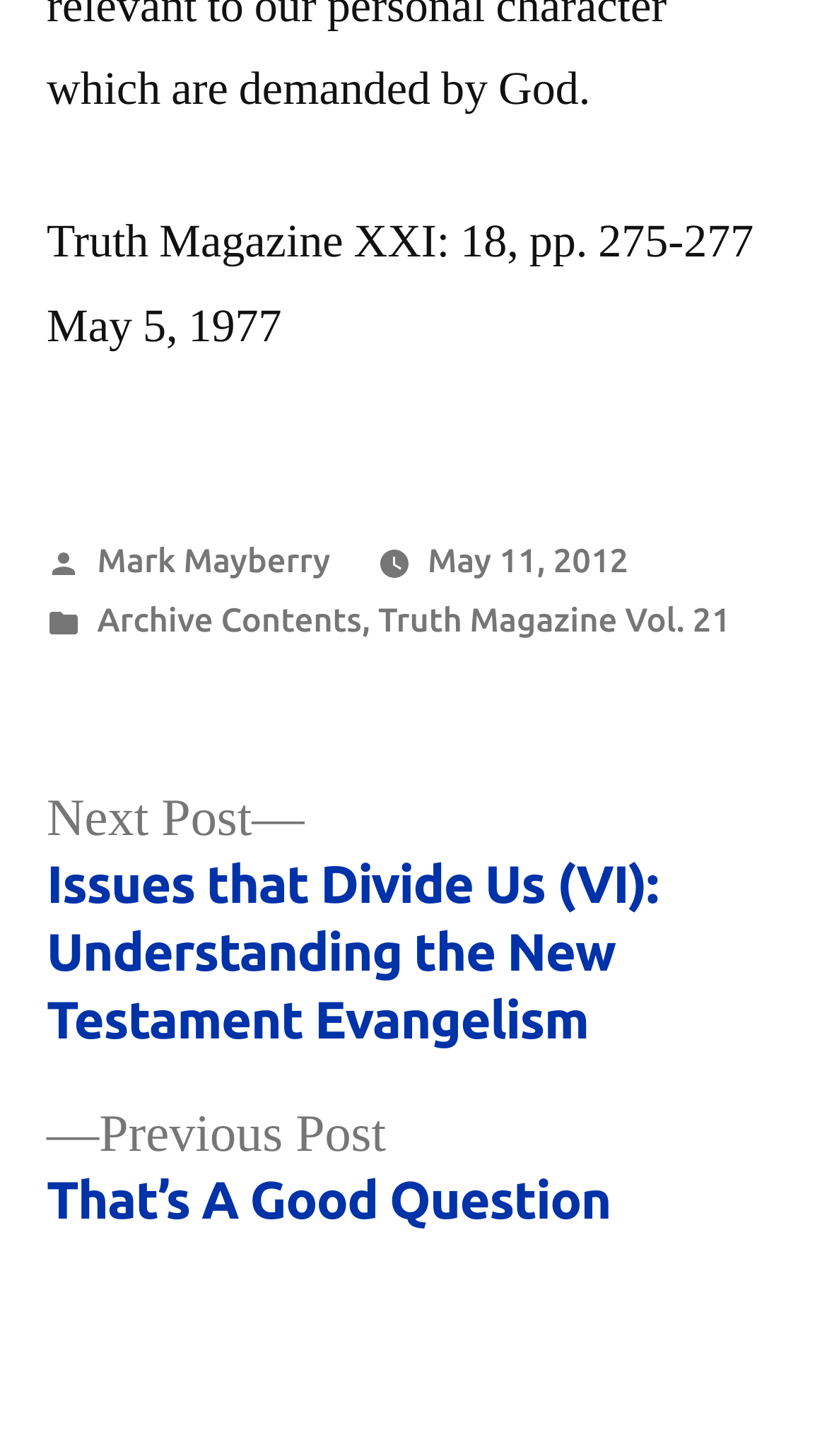Show the bounding box coordinates for the HTML element as described: "Resources for Faculty & Staff".

None